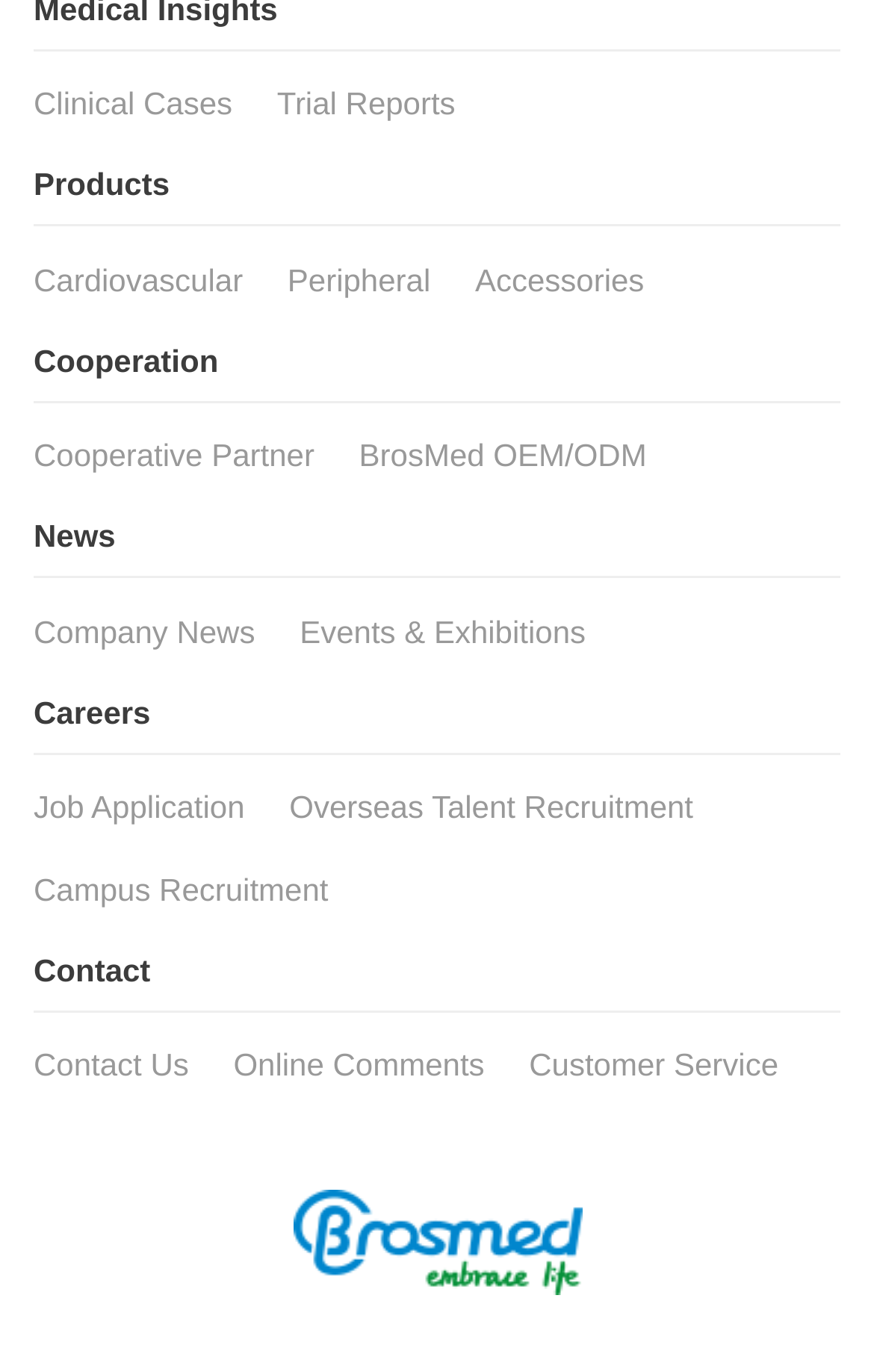Using the provided element description, identify the bounding box coordinates as (top-left x, top-left y, bottom-right x, bottom-right y). Ensure all values are between 0 and 1. Description: Events & Exhibitions

[0.343, 0.447, 0.67, 0.473]